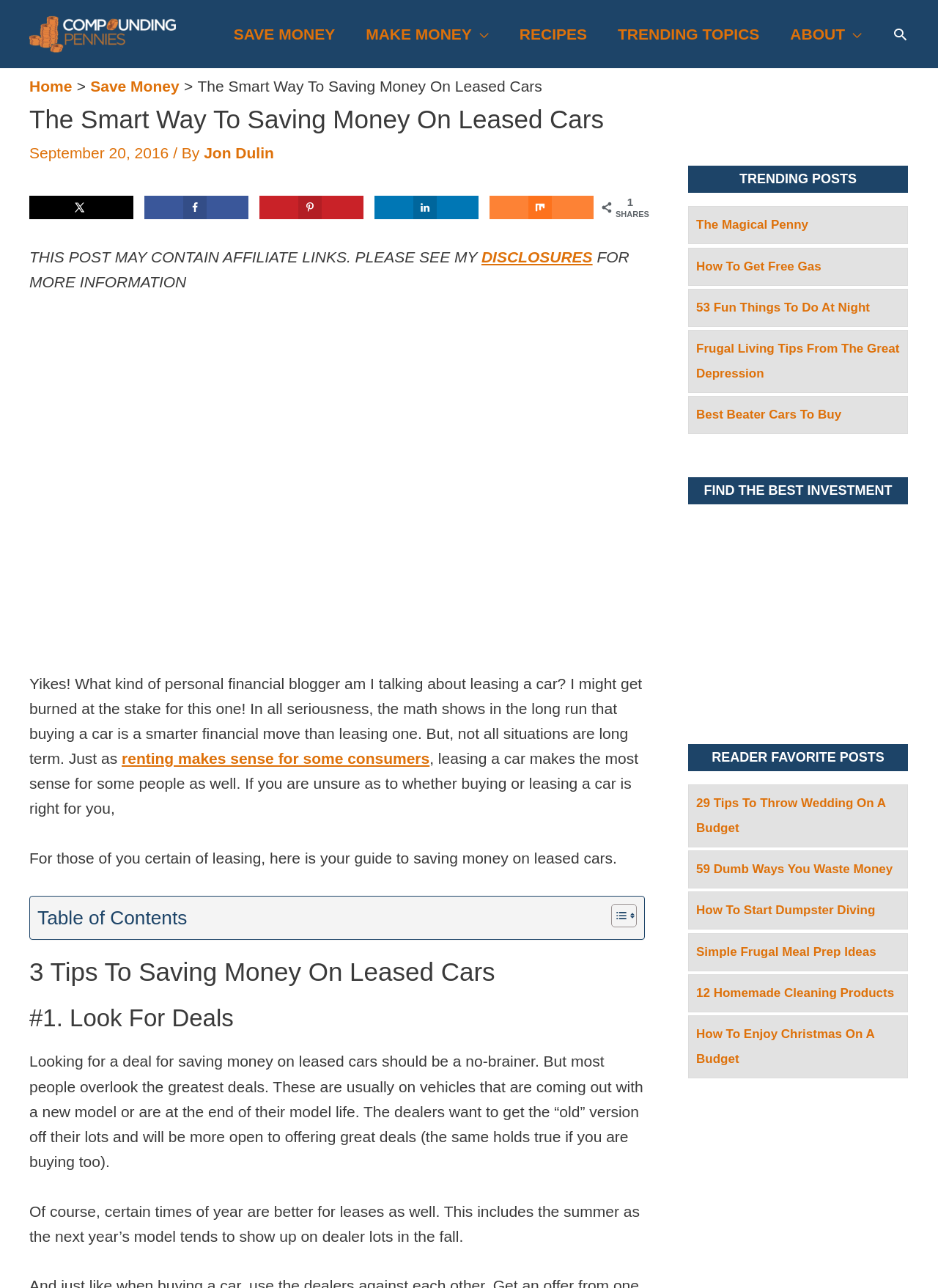Determine the bounding box coordinates for the area that needs to be clicked to fulfill this task: "Read the 'TRENDING POSTS'". The coordinates must be given as four float numbers between 0 and 1, i.e., [left, top, right, bottom].

[0.734, 0.129, 0.968, 0.15]